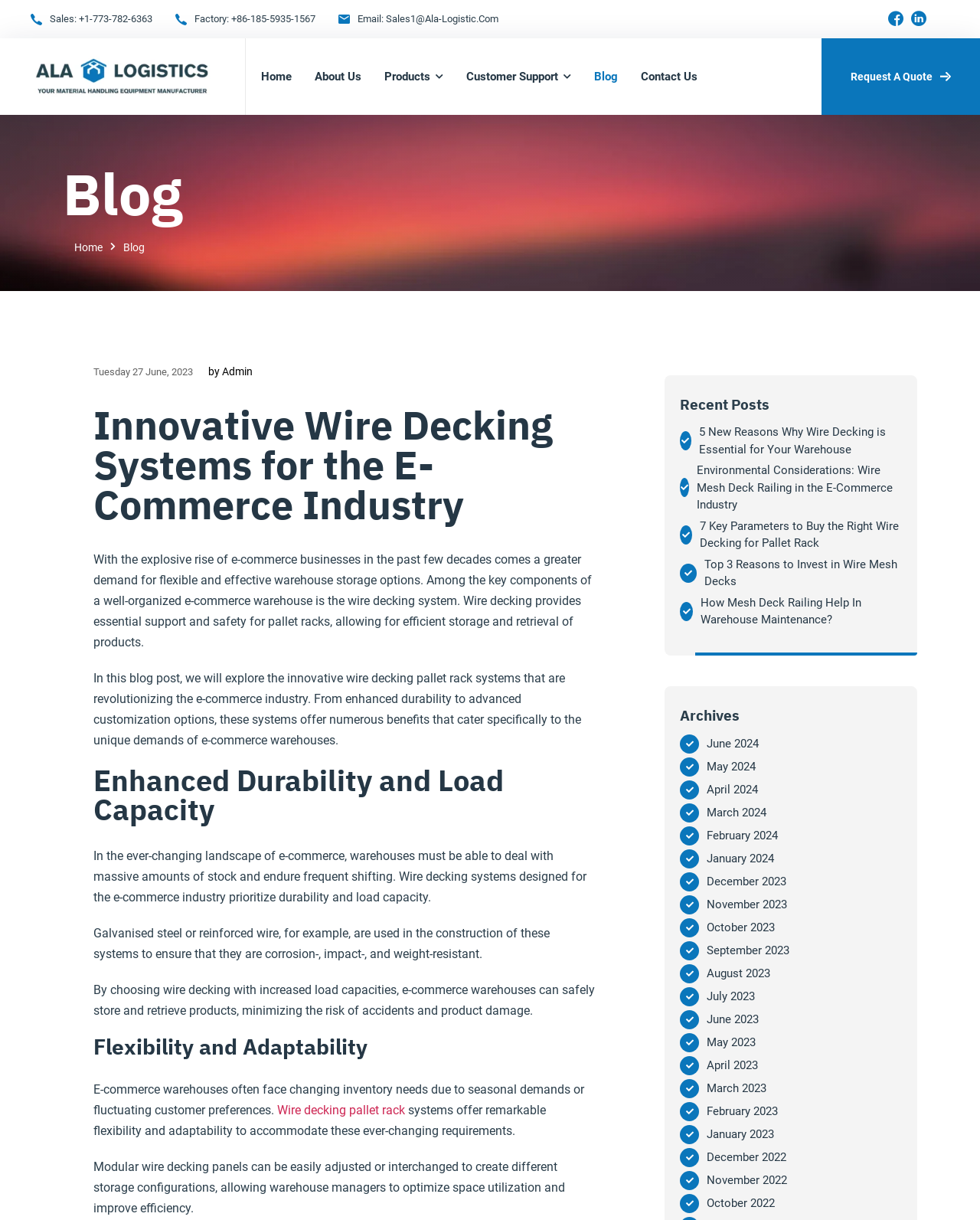What is the date of the blog post?
Based on the image, answer the question with a single word or brief phrase.

Tuesday 27 June 2023